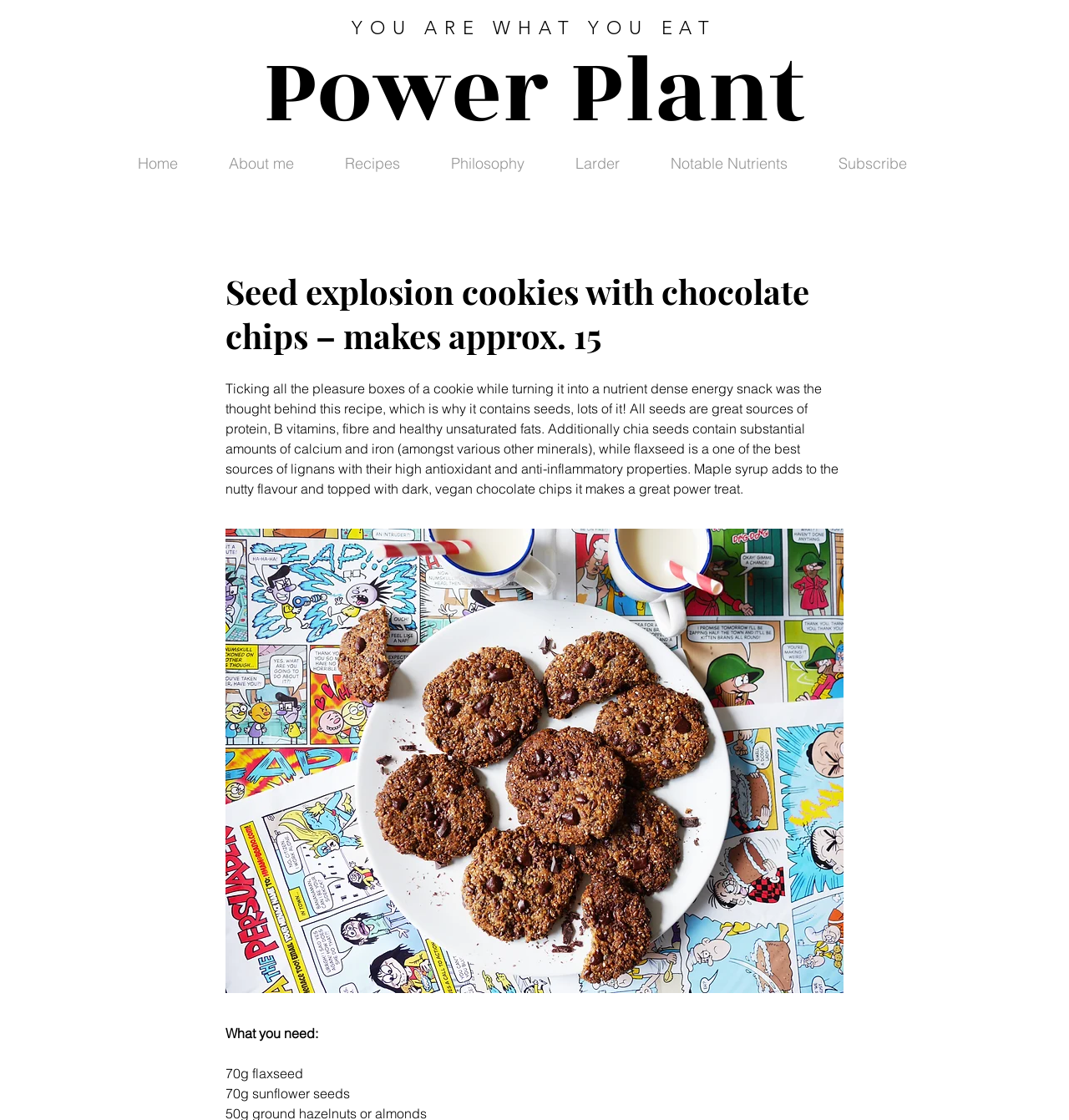Please find the bounding box for the following UI element description. Provide the coordinates in (top-left x, top-left y, bottom-right x, bottom-right y) format, with values between 0 and 1: Philosophy

[0.41, 0.128, 0.526, 0.165]